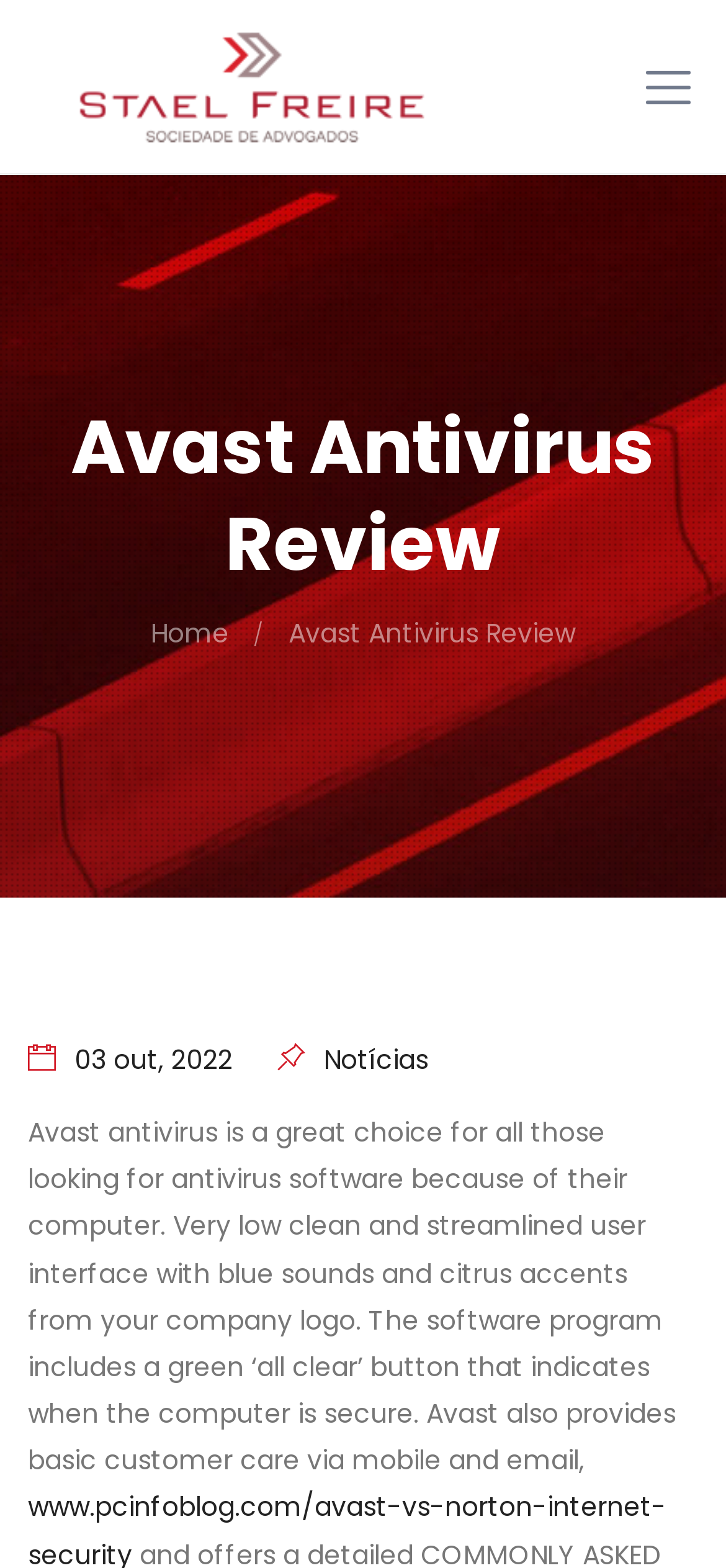Please find the bounding box for the UI component described as follows: "Avast Antivirus Review".

[0.397, 0.392, 0.792, 0.416]